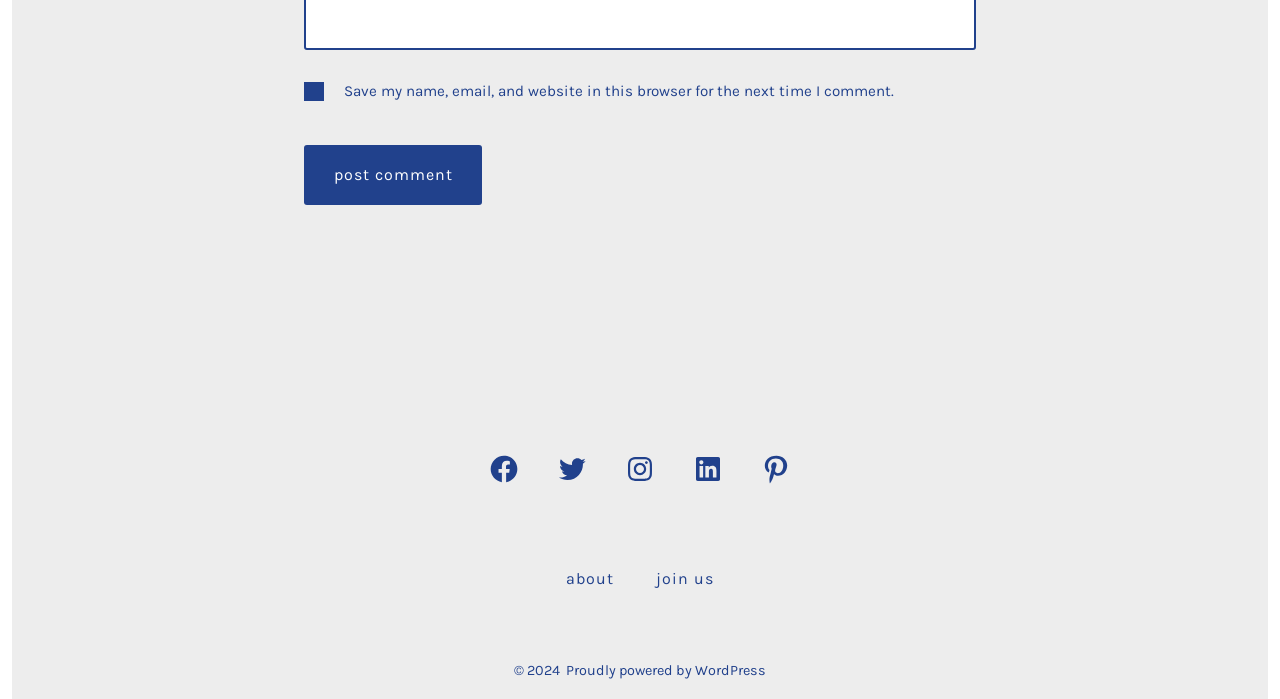Pinpoint the bounding box coordinates of the element to be clicked to execute the instruction: "join us".

[0.498, 0.8, 0.573, 0.858]